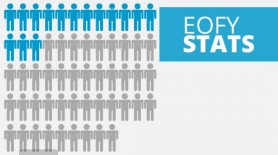Where is the title 'EOFY STATS' located?
Please ensure your answer to the question is detailed and covers all necessary aspects.

The bold text 'EOFY STATS' is placed at the top right corner of the image, emphasizing the focus on end-of-year statistics and reinforcing the informational theme of the image.